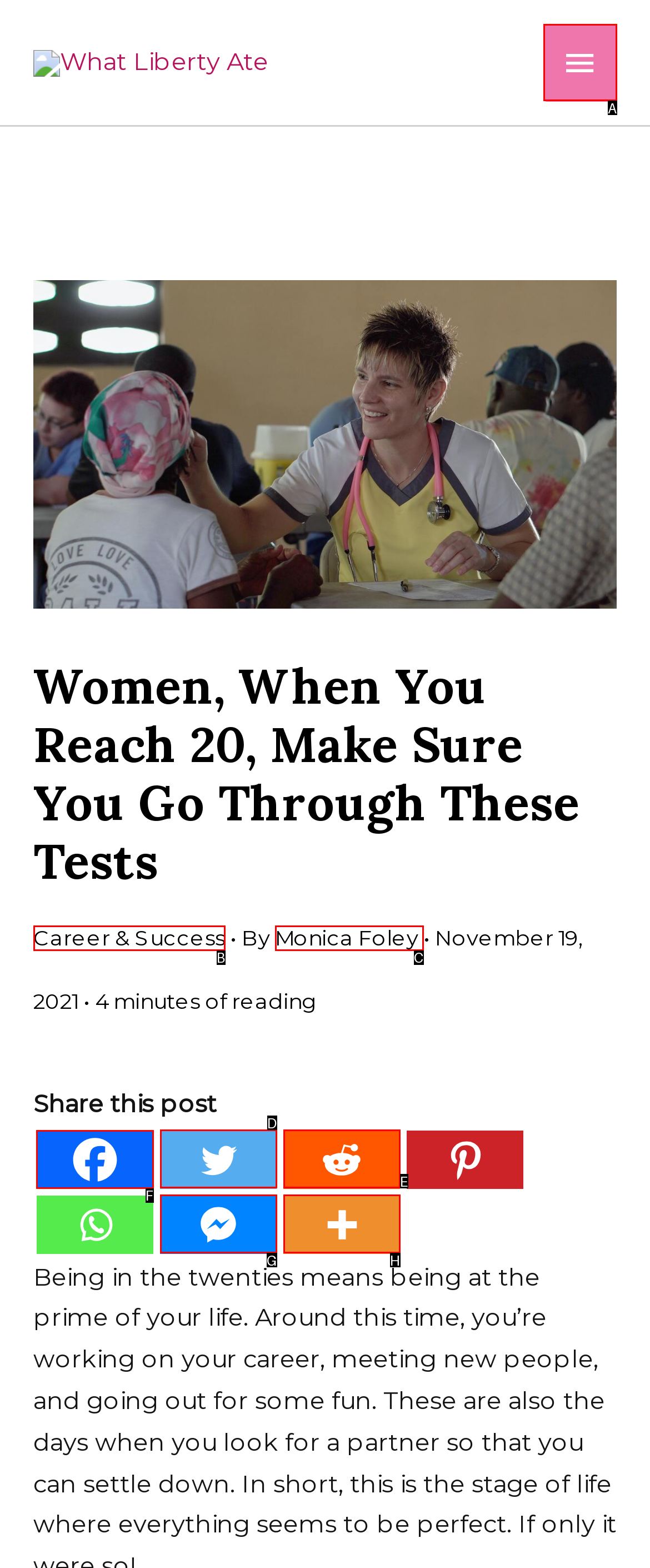Given the task: Share this post on Facebook, tell me which HTML element to click on.
Answer with the letter of the correct option from the given choices.

F